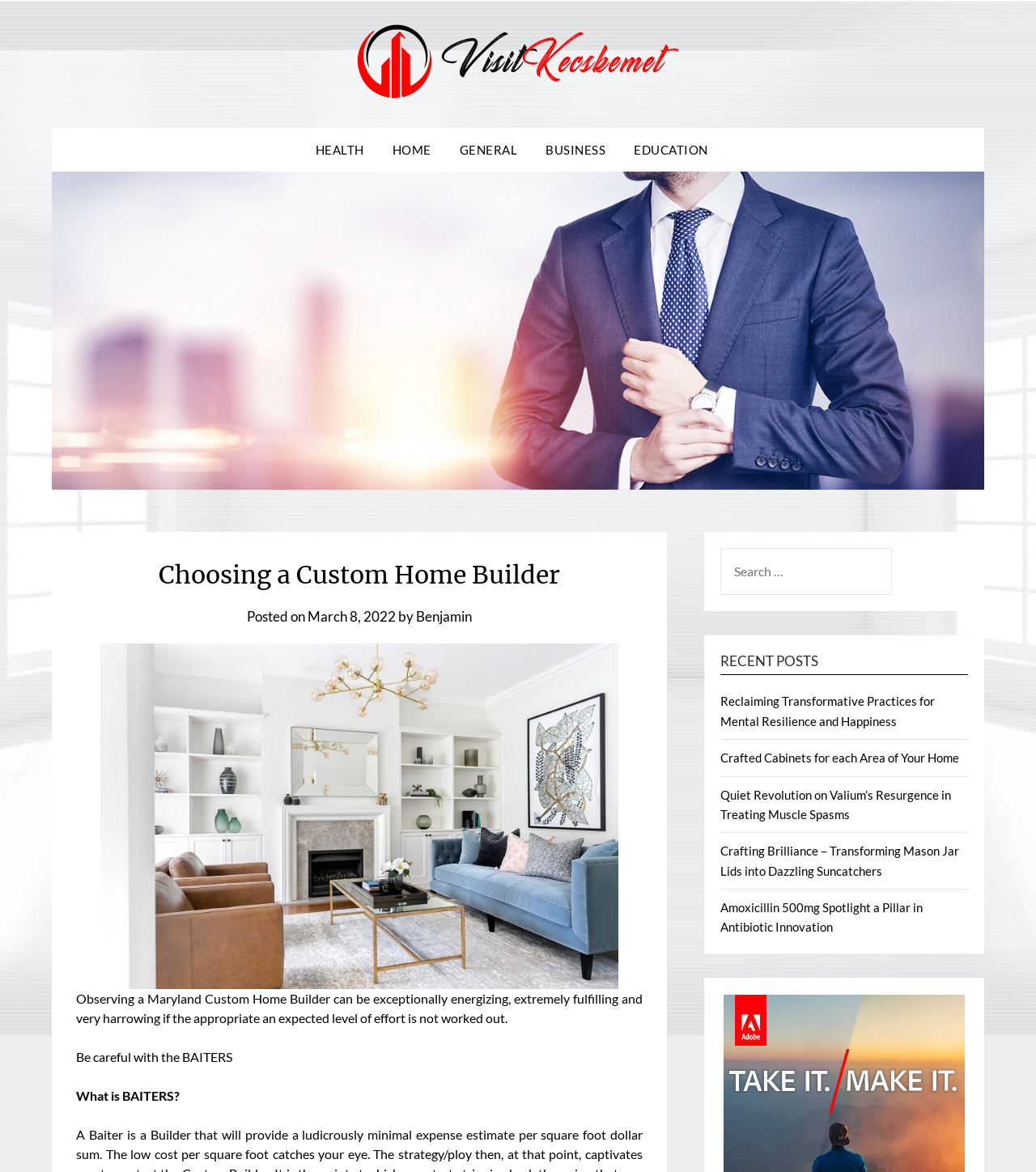What is the warning mentioned in the blog post?
Look at the screenshot and respond with one word or a short phrase.

BAITERS